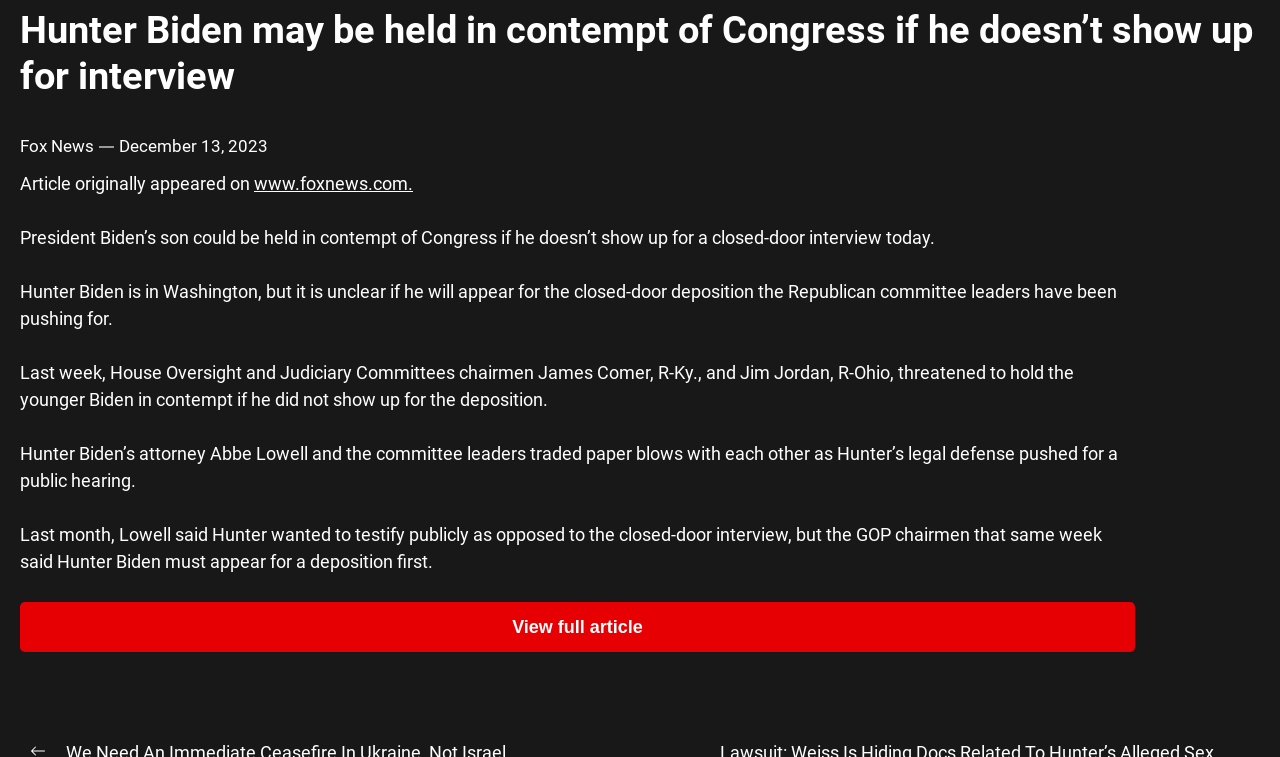Using the information in the image, could you please answer the following question in detail:
What is the purpose of the closed-door interview?

I determined the answer by analyzing the StaticText elements that mention 'closed-door deposition' and 'closed-door interview', which suggest that the purpose of the interview is for a deposition.